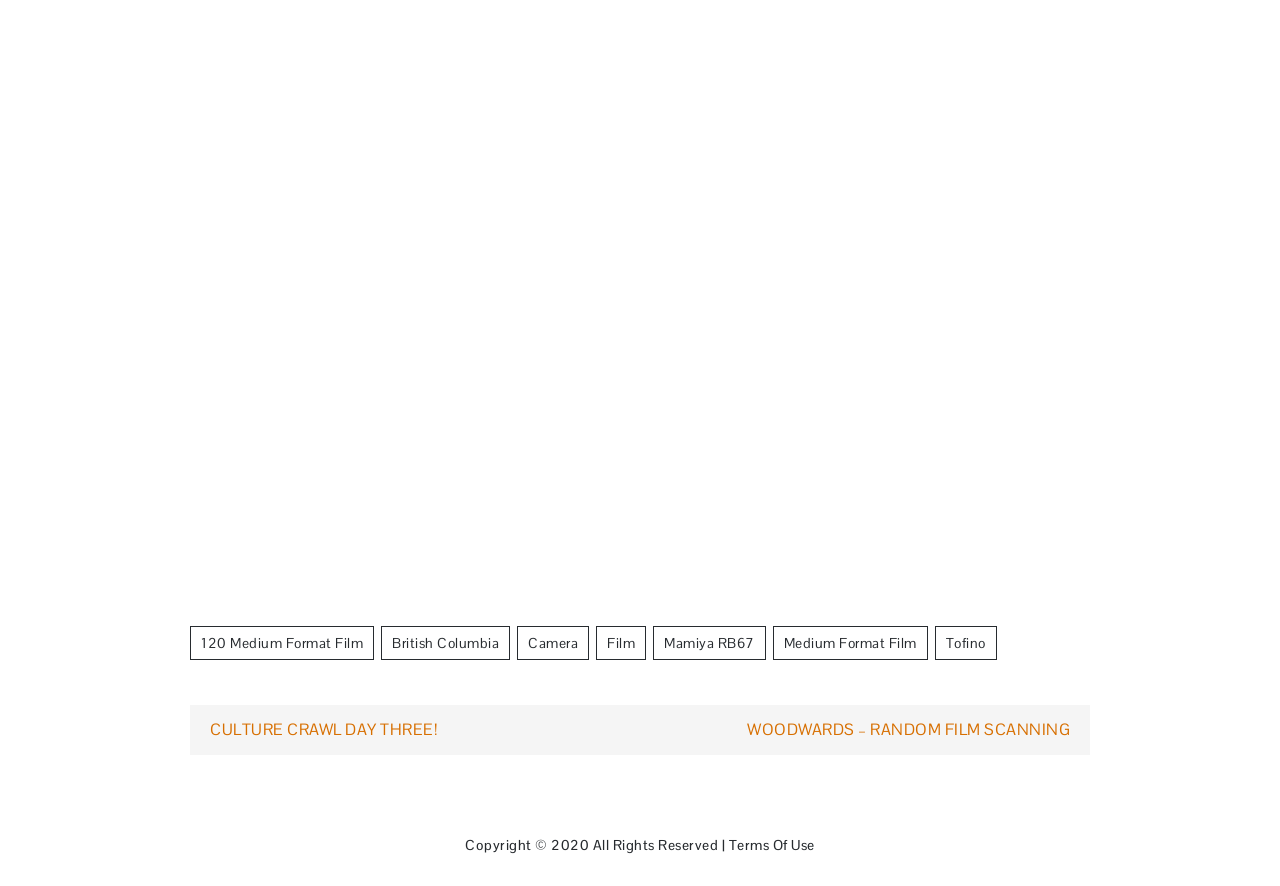Please provide the bounding box coordinates for the element that needs to be clicked to perform the following instruction: "Click on the link to 120 Medium Format Film". The coordinates should be given as four float numbers between 0 and 1, i.e., [left, top, right, bottom].

[0.148, 0.706, 0.292, 0.745]